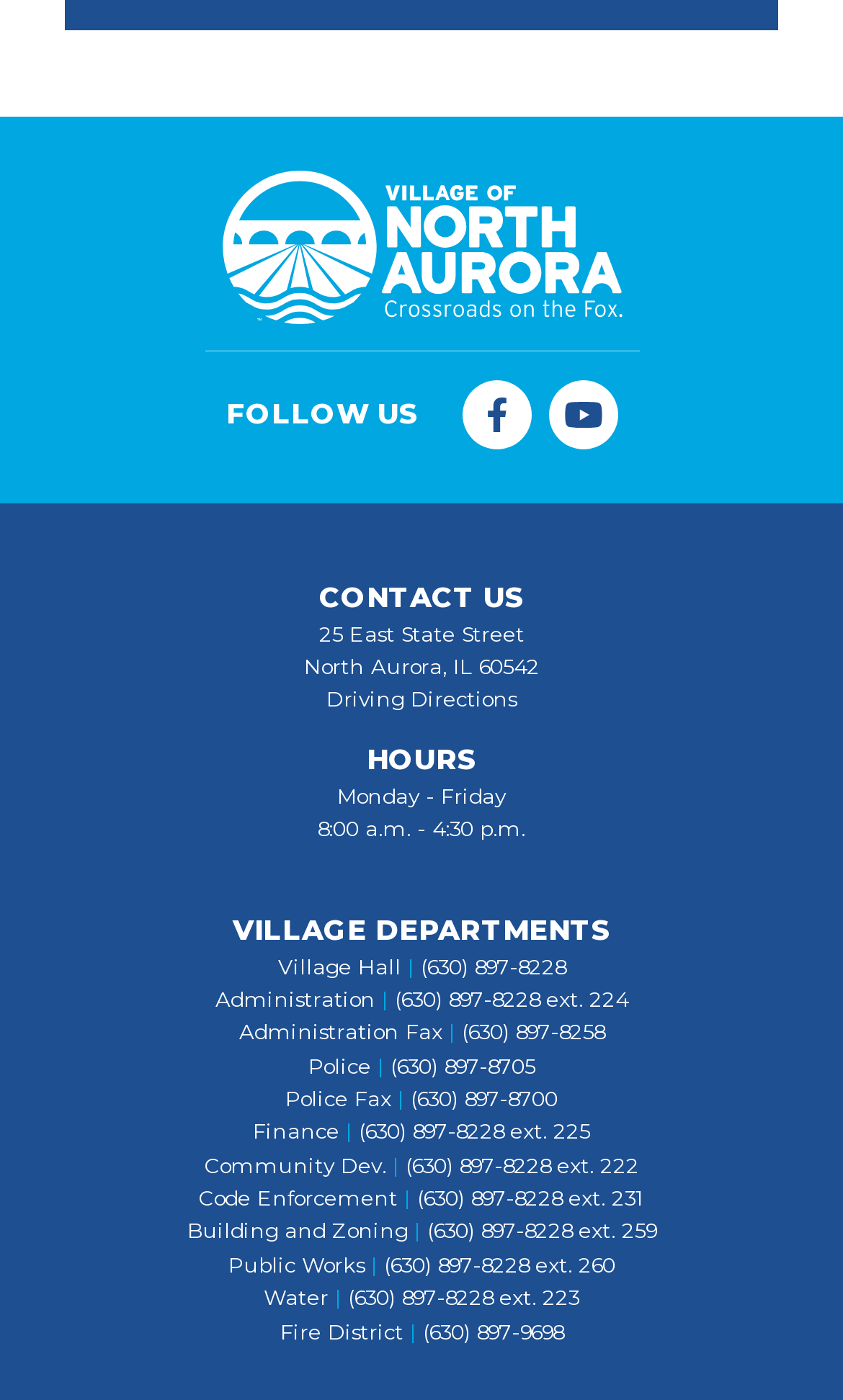Specify the bounding box coordinates of the area to click in order to follow the given instruction: "Call Village Hall."

[0.499, 0.681, 0.671, 0.698]